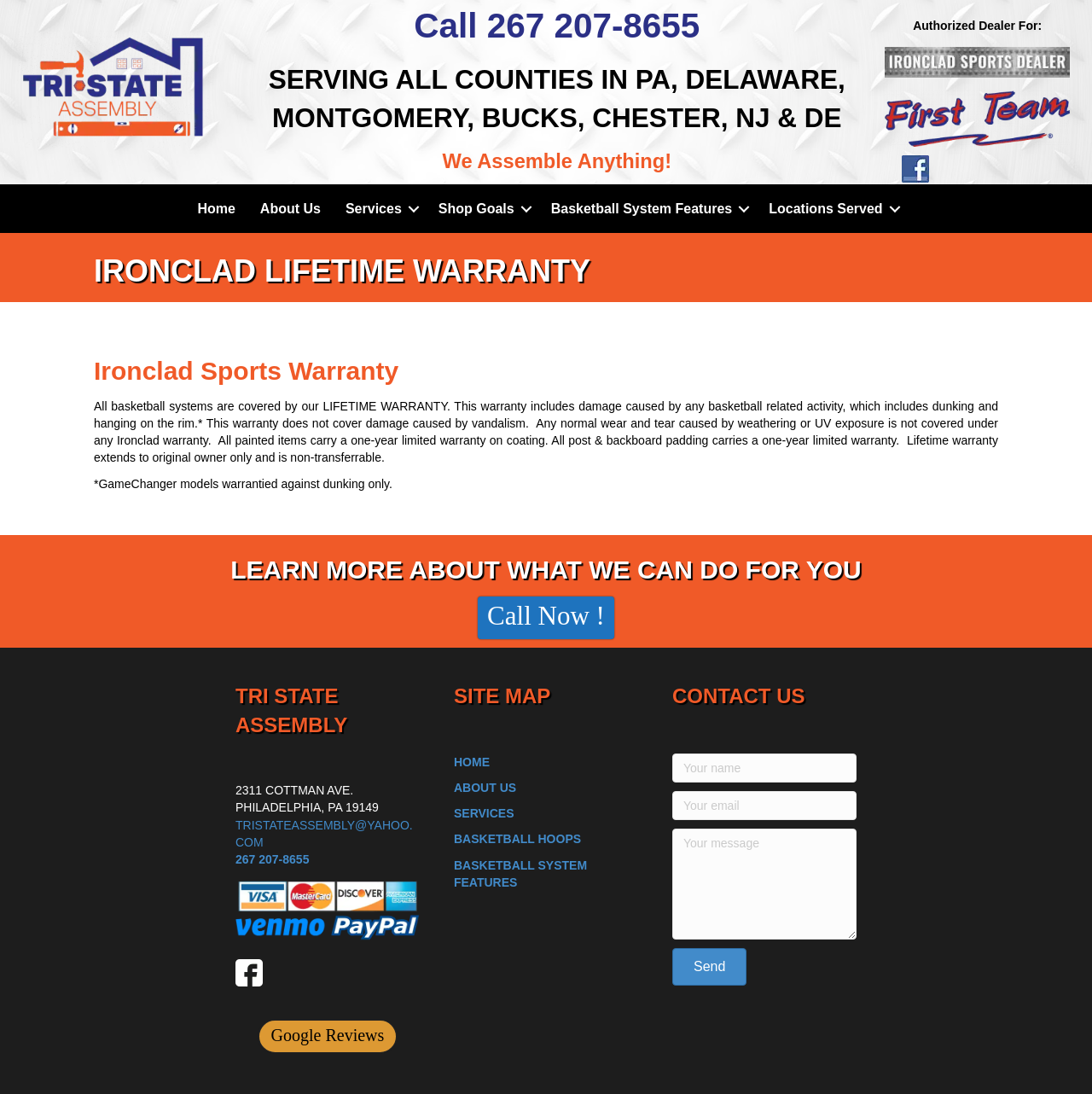What social media platform is linked in the footer?
Deliver a detailed and extensive answer to the question.

I found the social media platform by looking at the footer section of the webpage, where I saw a Facebook logo and a link that says 'facebook (3) copy'.